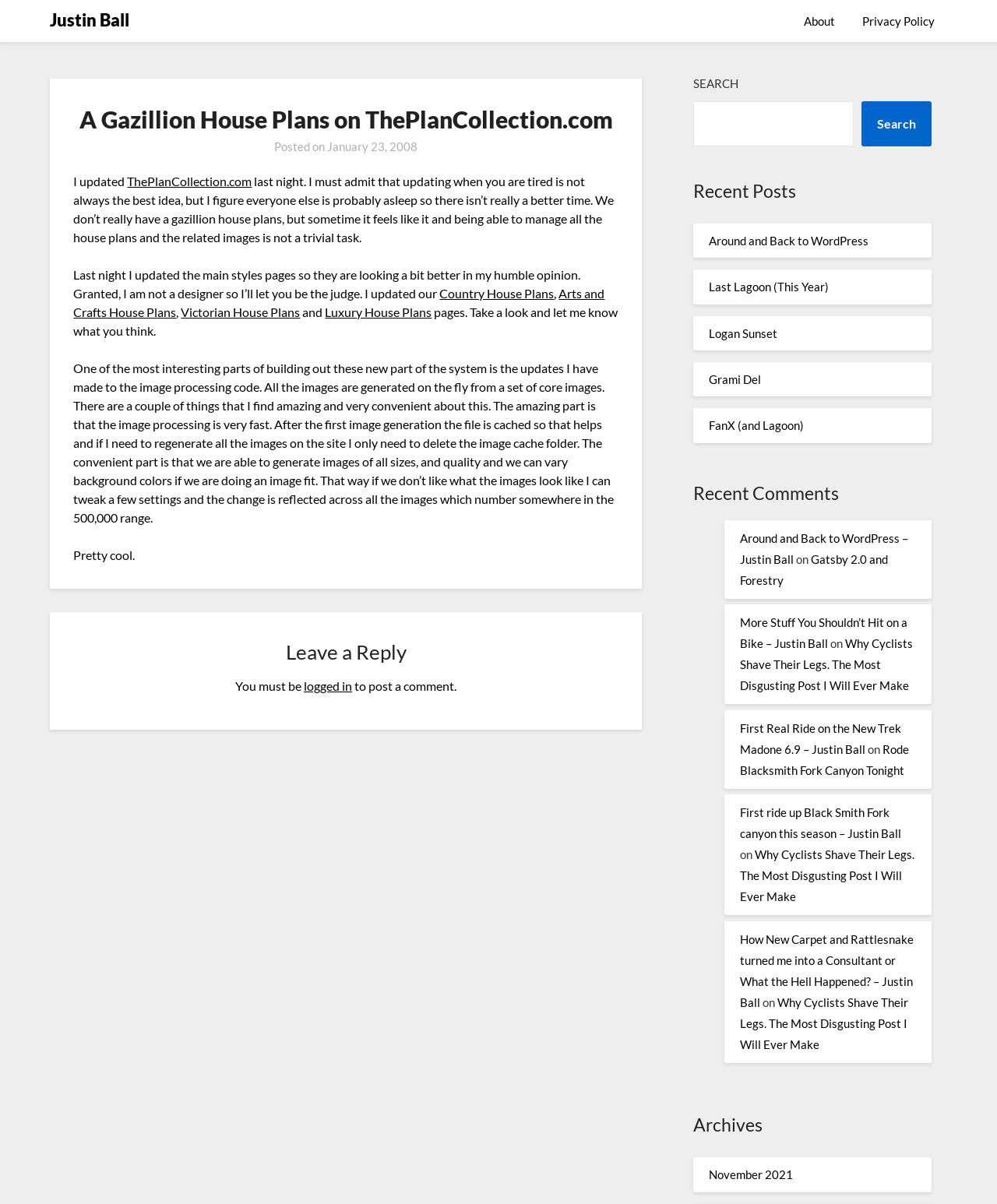Locate the bounding box of the UI element described by: "Gatsby 2.0 and Forestry" in the given webpage screenshot.

[0.742, 0.458, 0.891, 0.488]